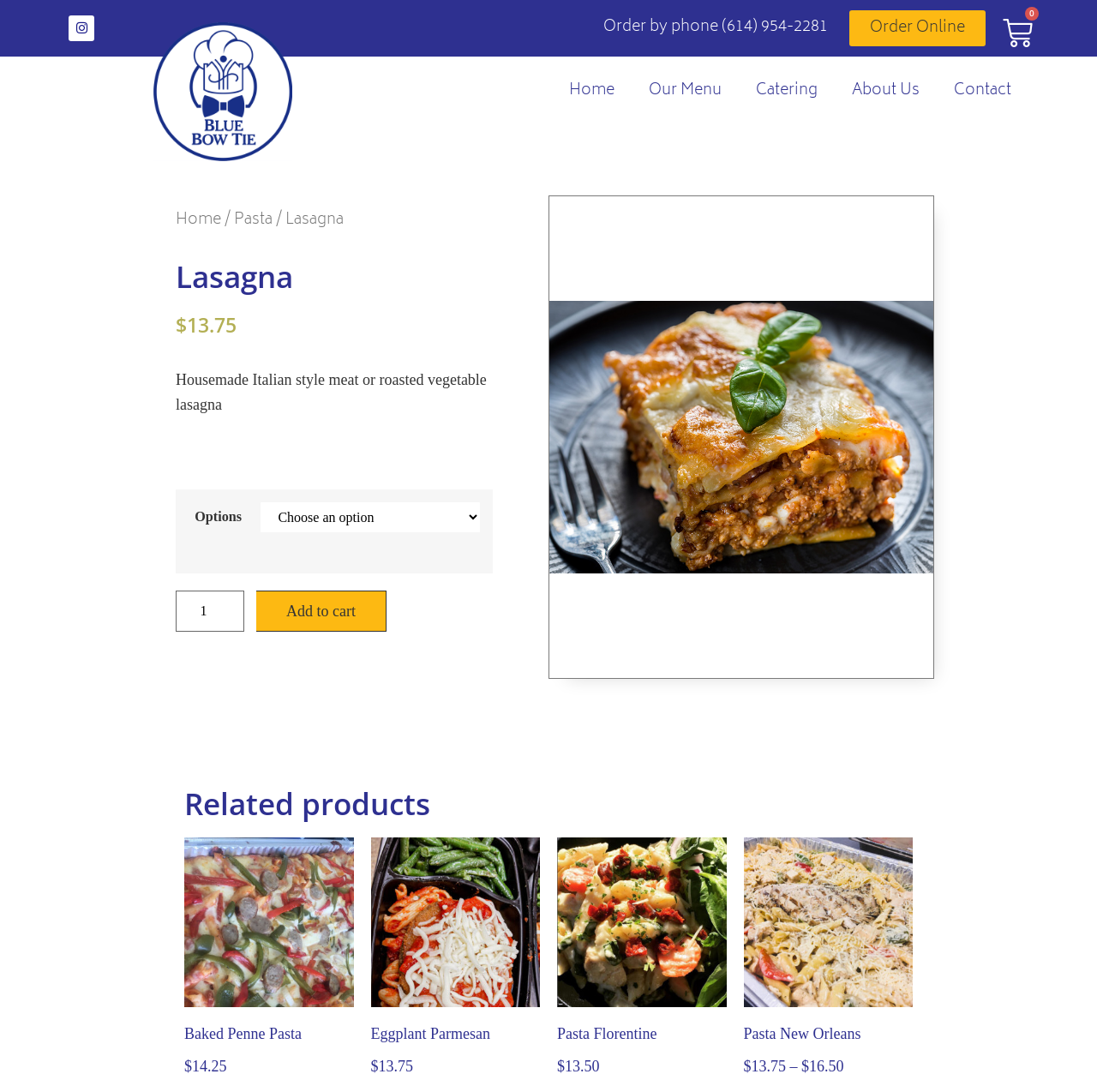Pinpoint the bounding box coordinates of the element to be clicked to execute the instruction: "Add to cart".

[0.234, 0.541, 0.352, 0.579]